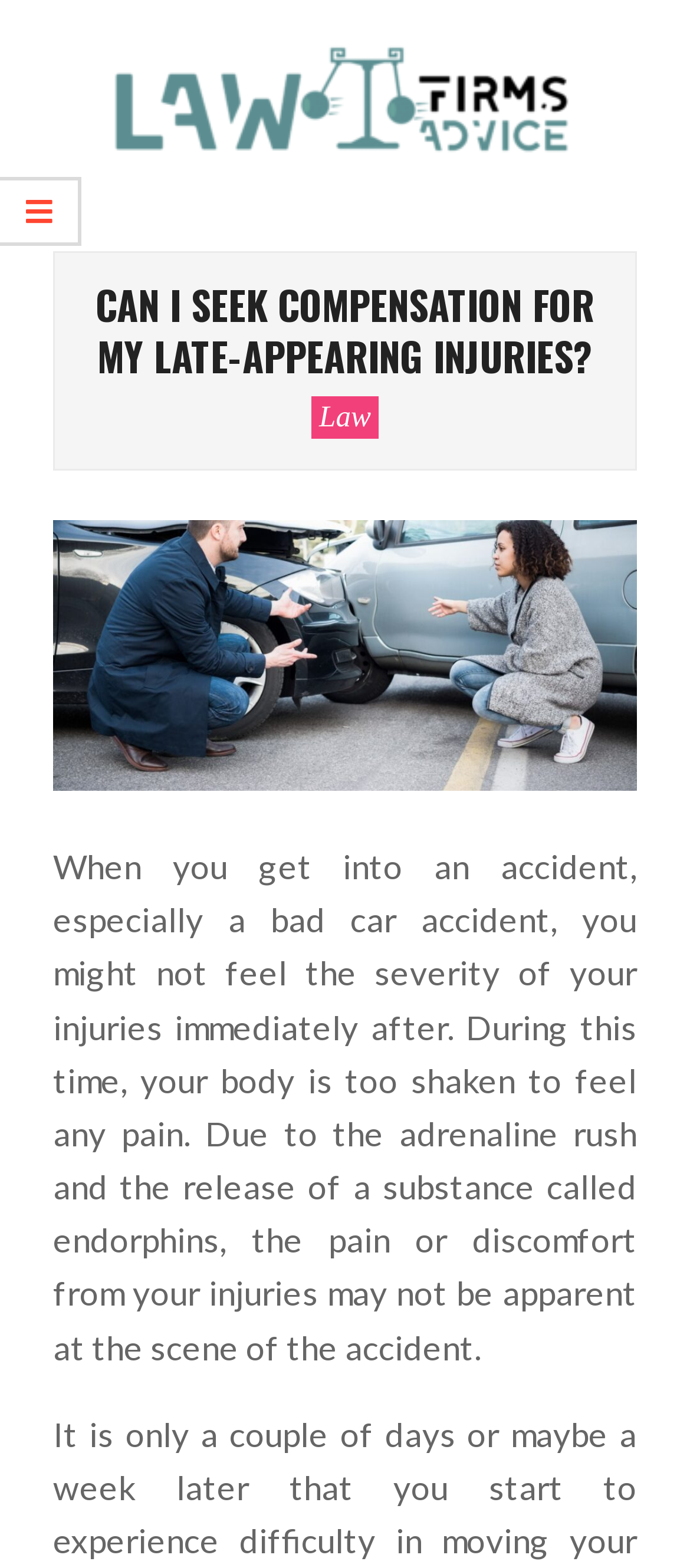What is the role of endorphins in accidents?
Using the visual information, reply with a single word or short phrase.

Masking pain